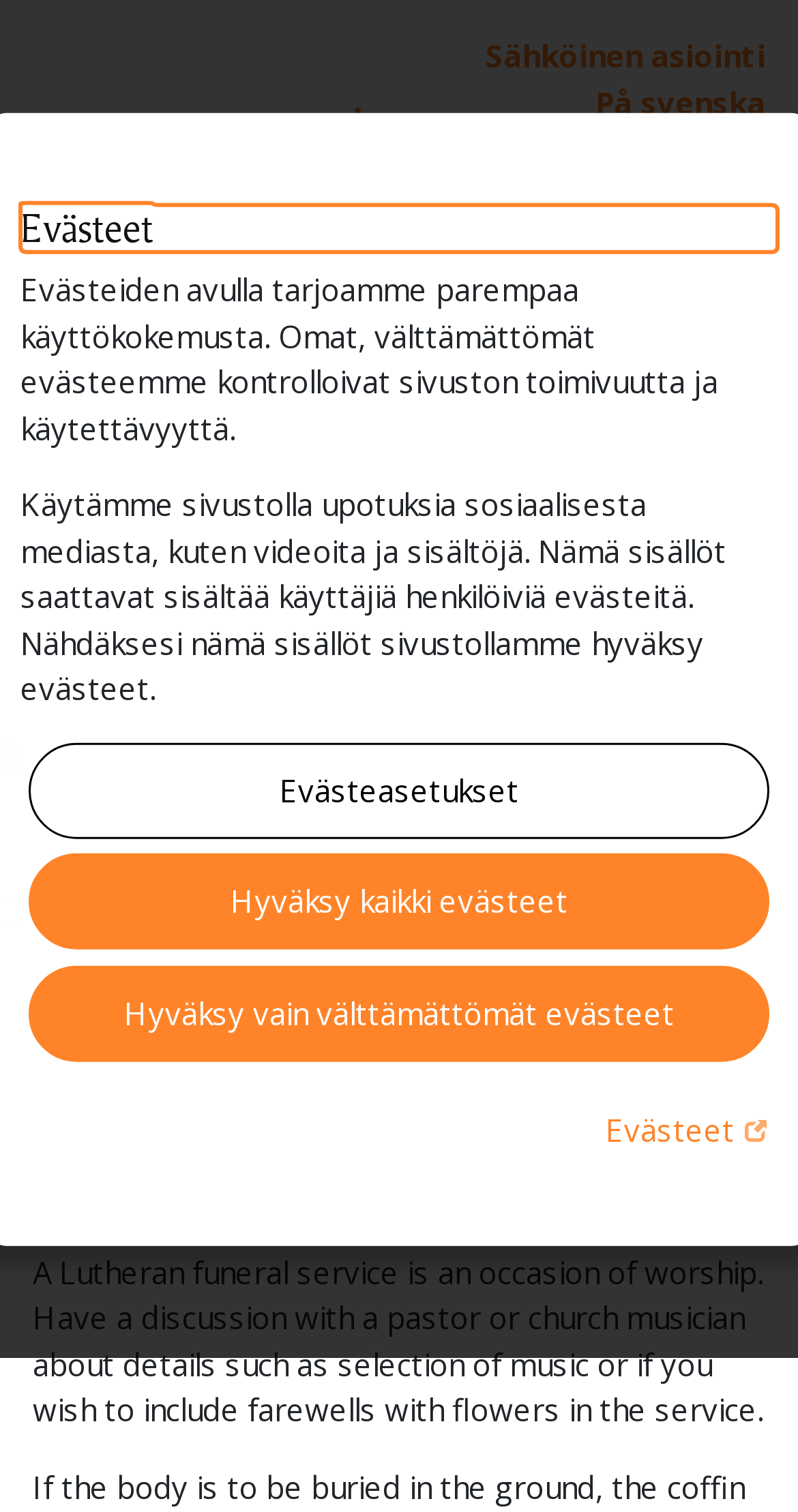Detail the features and information presented on the webpage.

This webpage is about funeral services provided by Kirkko Espoossa. At the top, there are several links, including "Mene Kirkko Espoossa", "Sähköinen asiointi", "På svenska", and "In English", which are aligned horizontally and take up about half of the screen width. Below these links, there is a search bar with a button labeled "Hae" and a textbox to input search queries.

On the left side of the page, there is a navigation menu labeled "Murupolku" with several links, including "Kirkko Espoossa", "Osallistu", "Evangelical Lutheran Church in Espoo", "Worship and Ceremonies", and "Funeral". These links are stacked vertically and take up about a quarter of the screen height.

The main content of the page is about the funeral service, which is divided into several sections. The first section has a heading "Funeral service" and a brief description of the service. Below this, there is a list of items that make up the funeral liturgy, including "Prelude", "Hymn", "Service led by the pastor", and "Postlude". Each item in the list is preceded by a bullet point.

Further down the page, there is a paragraph of text that explains the significance of a Lutheran funeral service and provides guidance on how to plan the service. Below this, there is a section about cookies, which explains how the website uses cookies to improve user experience and provides options to accept or reject cookies.

At the very bottom of the page, there is a link to a cookie settings page and a button to accept all cookies or only essential cookies.